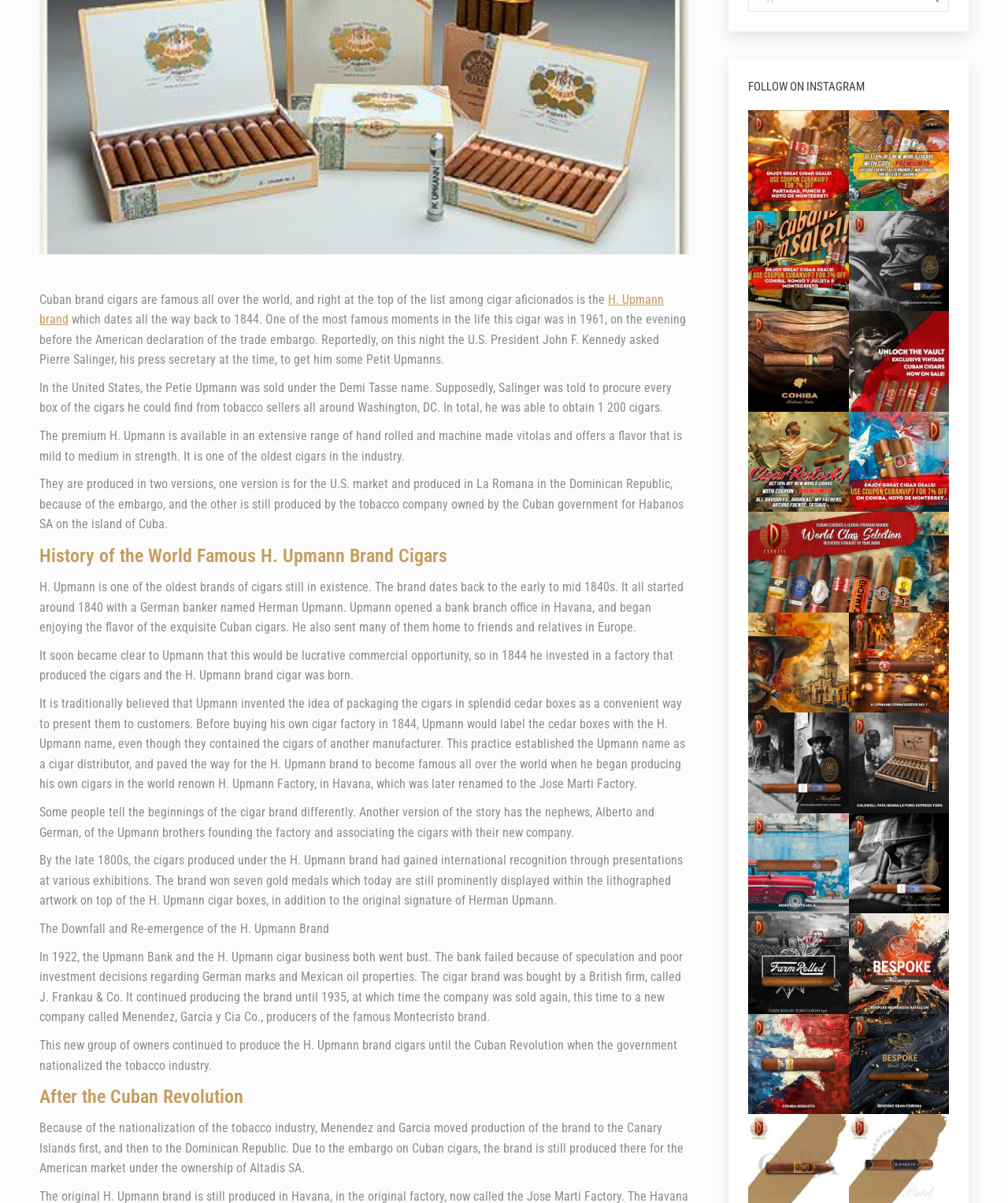Find the bounding box coordinates of the UI element according to this description: "Instagram post 18039524008803964".

[0.842, 0.425, 0.941, 0.509]